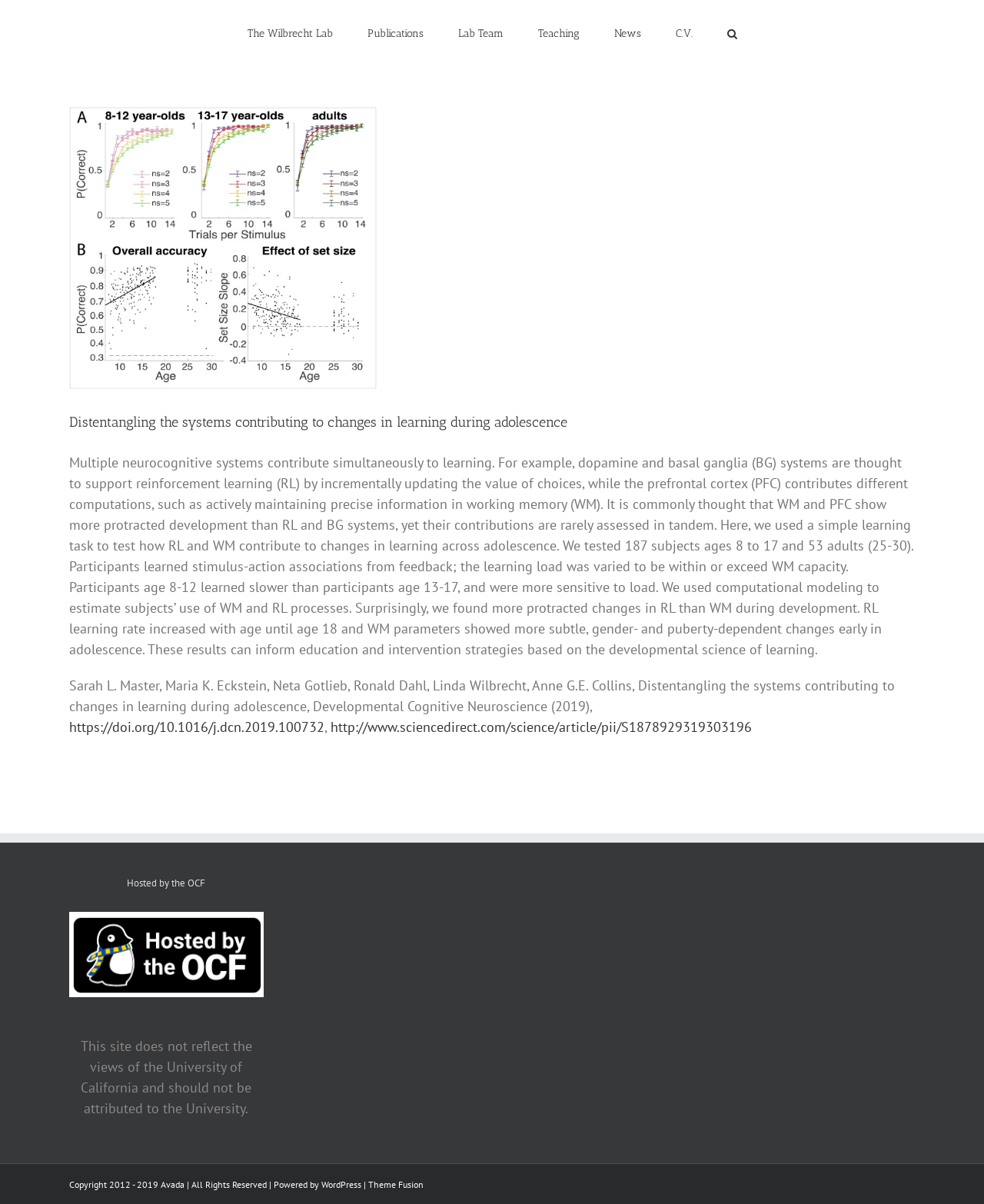What is the name of the university that does not reflect the views of this site?
Give a thorough and detailed response to the question.

I found the answer by looking at the contentinfo section at the bottom of the page, where it says 'This site does not reflect the views of the University of California'.